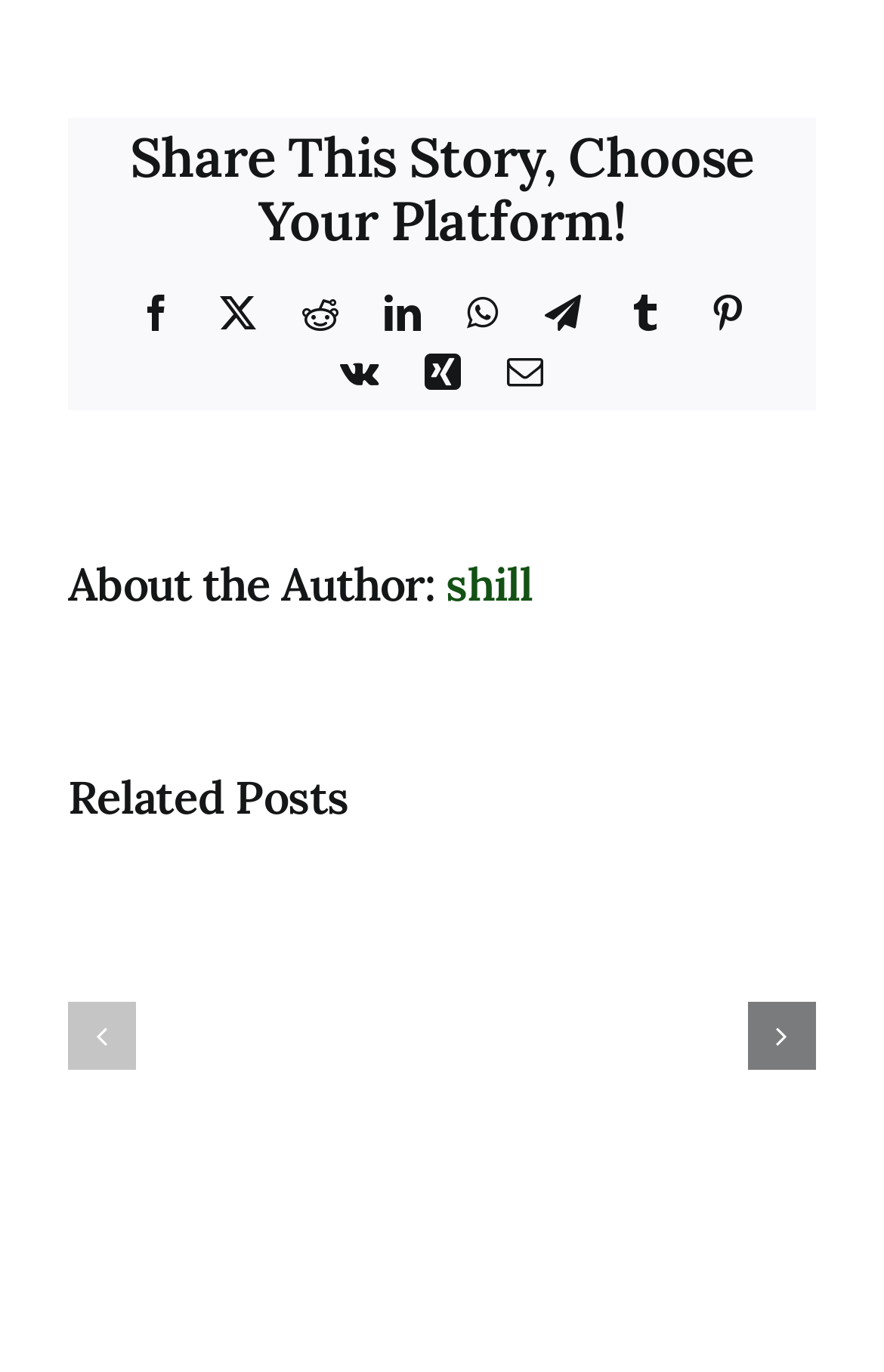Indicate the bounding box coordinates of the element that needs to be clicked to satisfy the following instruction: "Read about the author". The coordinates should be four float numbers between 0 and 1, i.e., [left, top, right, bottom].

[0.504, 0.404, 0.603, 0.446]